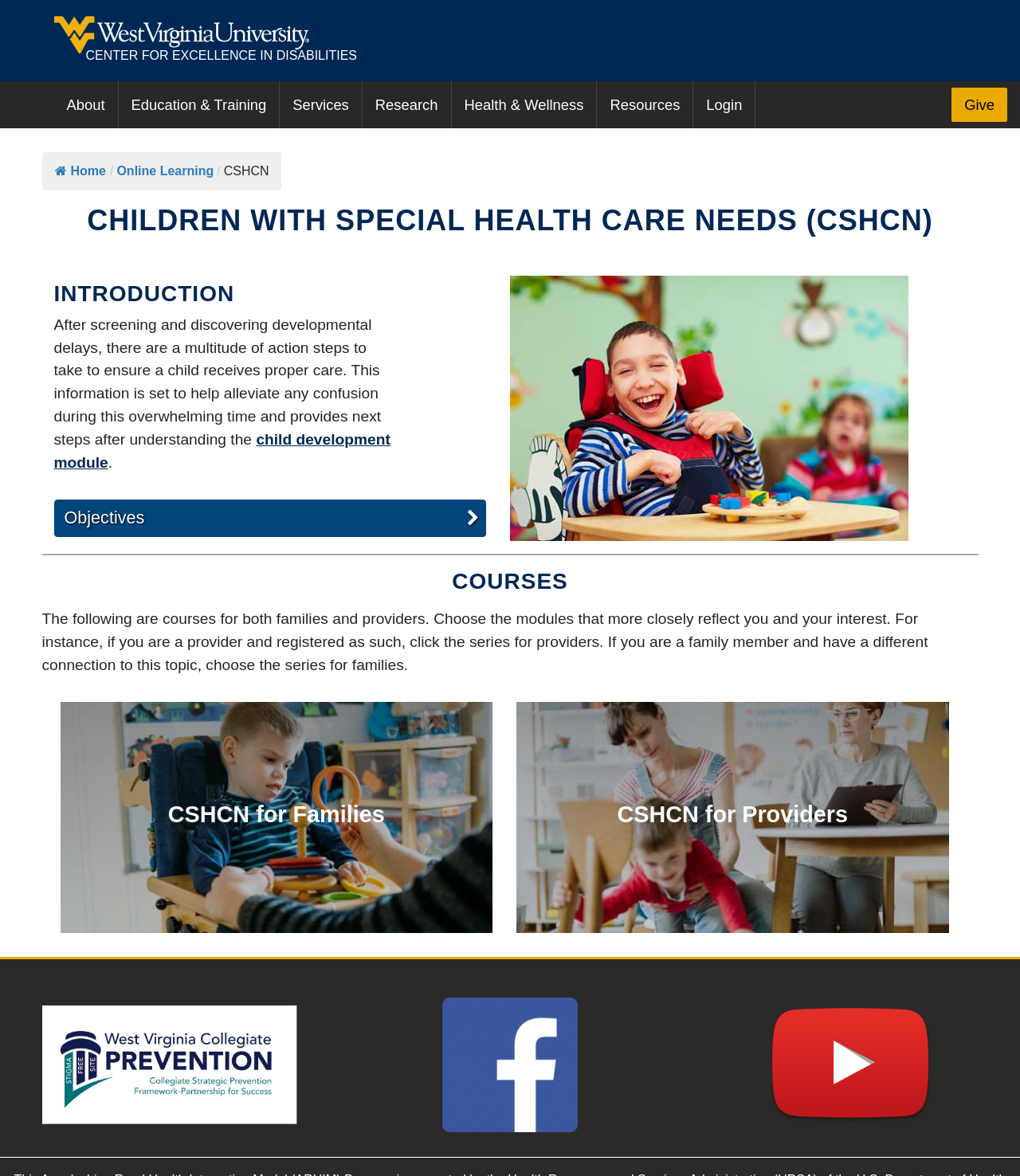Please determine the bounding box coordinates of the element's region to click for the following instruction: "Click Objectives button".

[0.053, 0.425, 0.477, 0.456]